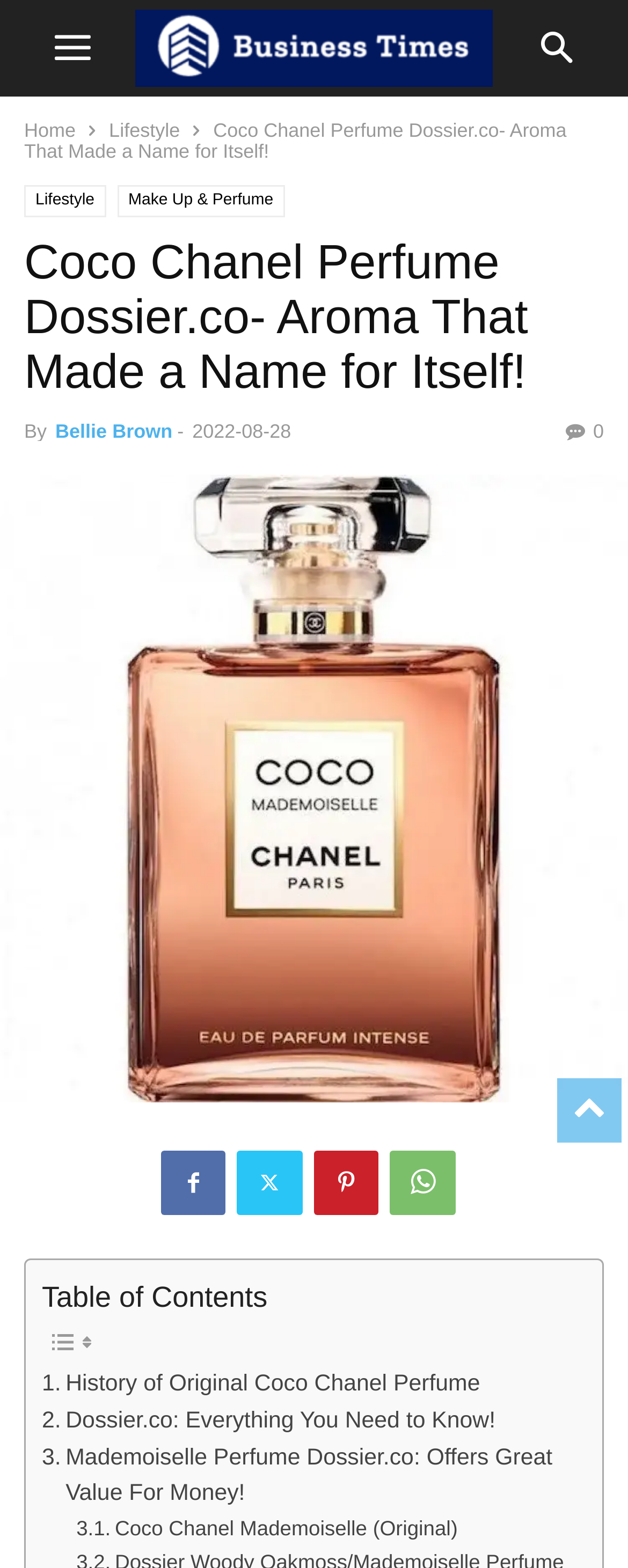Given the element description Make Up & Perfume, predict the bounding box coordinates for the UI element in the webpage screenshot. The format should be (top-left x, top-left y, bottom-right x, bottom-right y), and the values should be between 0 and 1.

[0.186, 0.118, 0.453, 0.139]